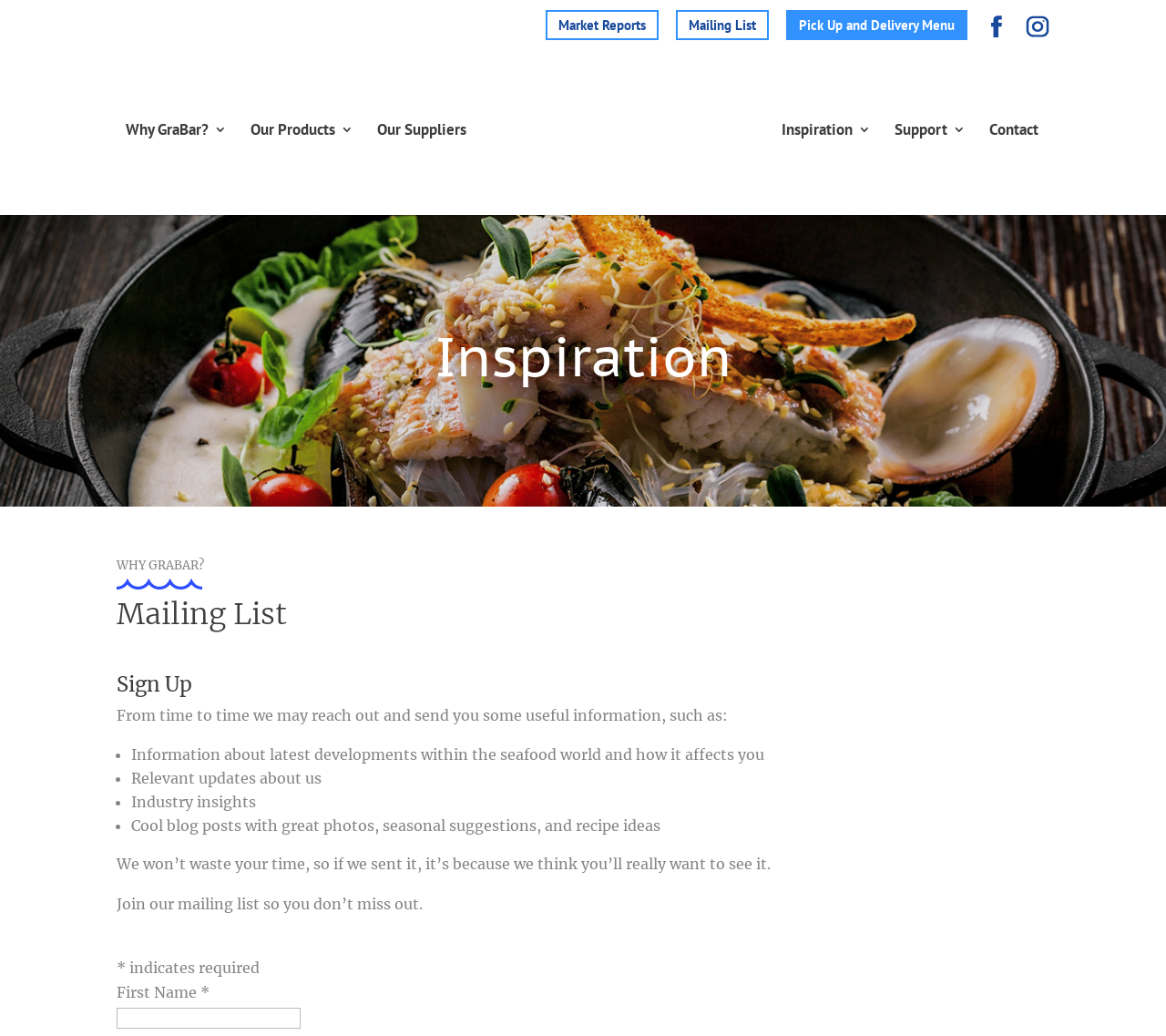Explain in detail what is displayed on the webpage.

The webpage appears to be the homepage of Gra Bar Fresh Fish & Seafood, a company that supplies high-quality seafood to chefs, grocers, and institutions on the east coast. 

At the top of the page, there are five links: "Market Reports", "Mailing List", "Pick Up and Delivery Menu", and two empty links. Below these links, there is a heading "Why GraBar?" followed by a link "Our Products 3" and another link "Our Suppliers". 

To the right of these links, there is a logo of Gra Bar Fresh Fish & Seafood, which is an image with the company name written in text. Below the logo, there is a heading "Inspiration" followed by links "Support 3" and "Contact". 

On the left side of the page, there is a search box with a label "Search for:". 

The main content of the page is divided into three sections. The first section has a heading "Inspiration" and a subheading "WHY GRABAR?". The second section has a heading "Mailing List" and a subheading "Sign Up". This section explains the benefits of joining the mailing list, including receiving information about the latest developments in the seafood world, updates about the company, industry insights, and blog posts with recipes and seasonal suggestions. 

The third section has a form to sign up for the mailing list, which requires a first name and possibly other information. There is a note at the bottom of the form indicating that an asterisk (*) denotes required fields.